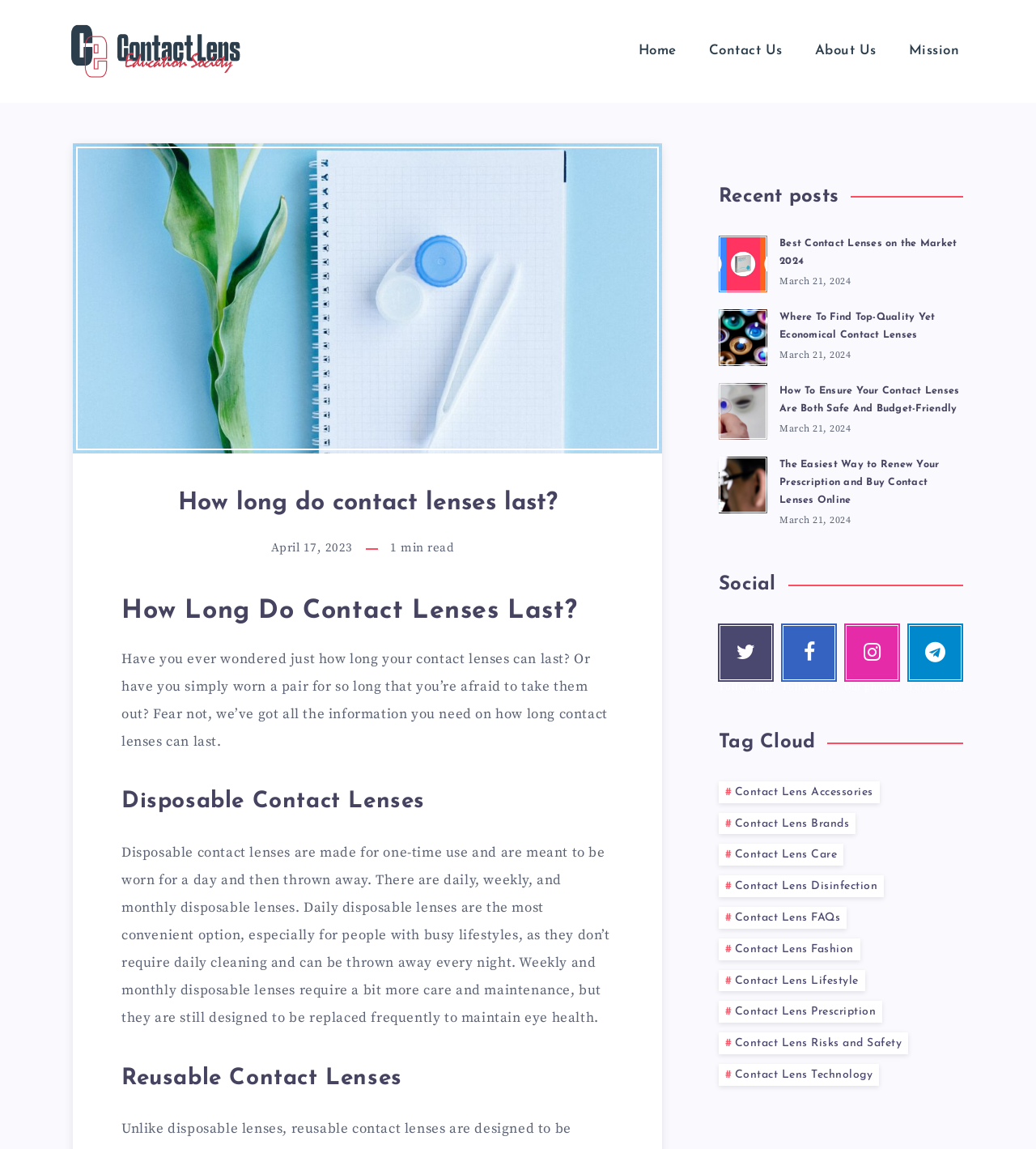Provide your answer in a single word or phrase: 
How many tags are listed in the tag cloud?

9